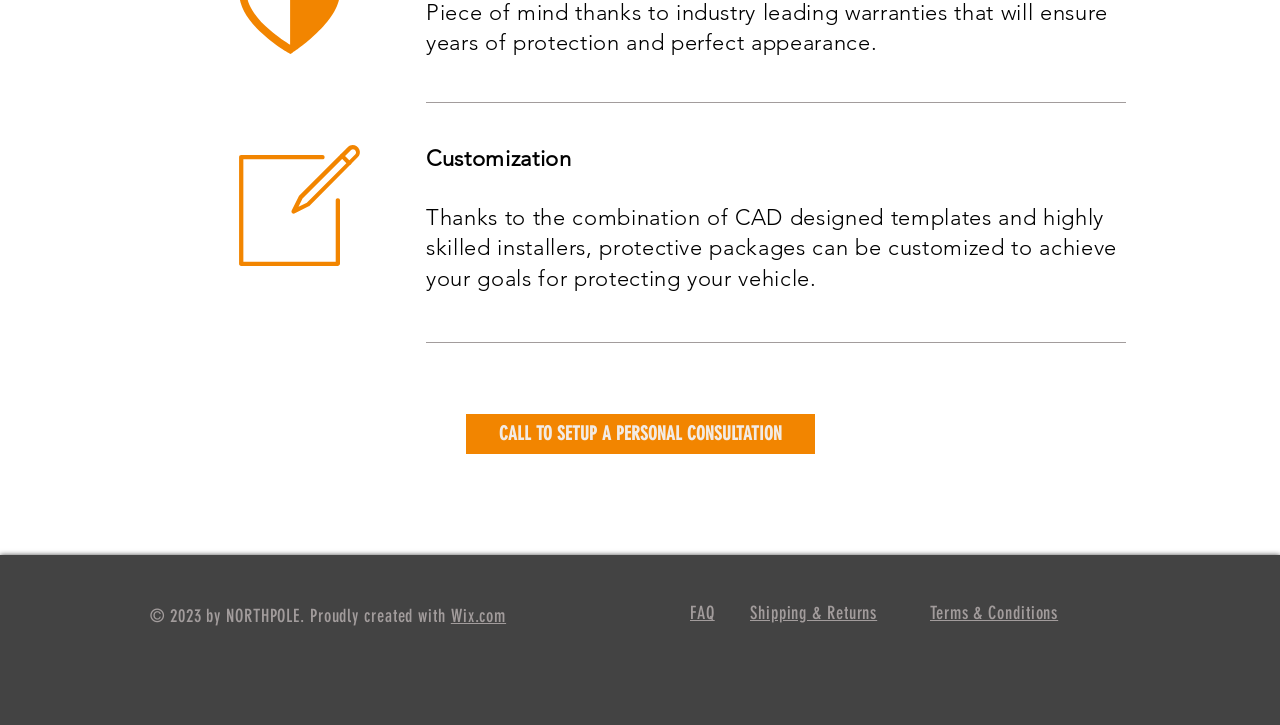Identify the bounding box for the UI element specified in this description: "Place an order". The coordinates must be four float numbers between 0 and 1, formatted as [left, top, right, bottom].

None